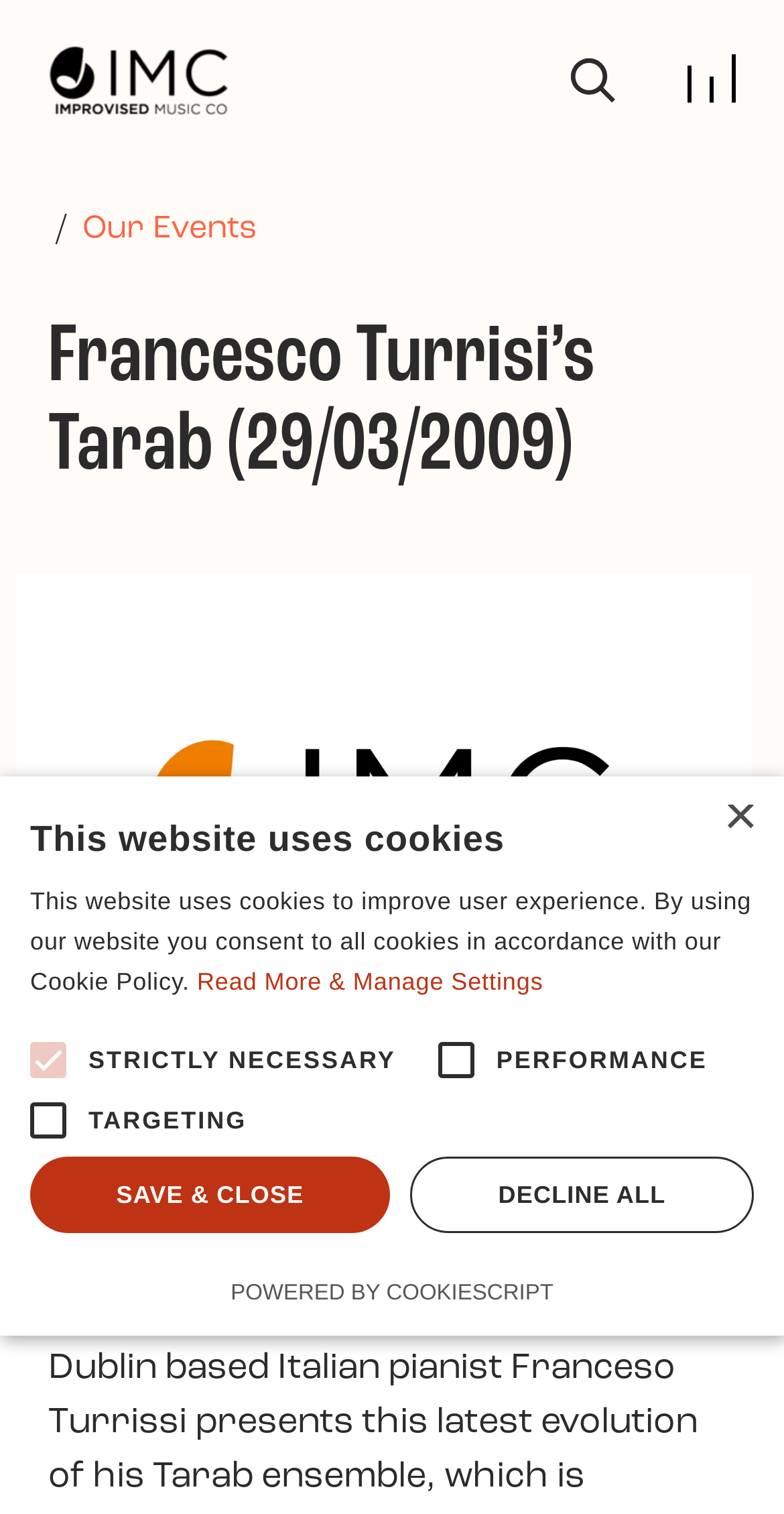Answer in one word or a short phrase: 
What is the purpose of the button on the top-right corner?

Toggle navigation